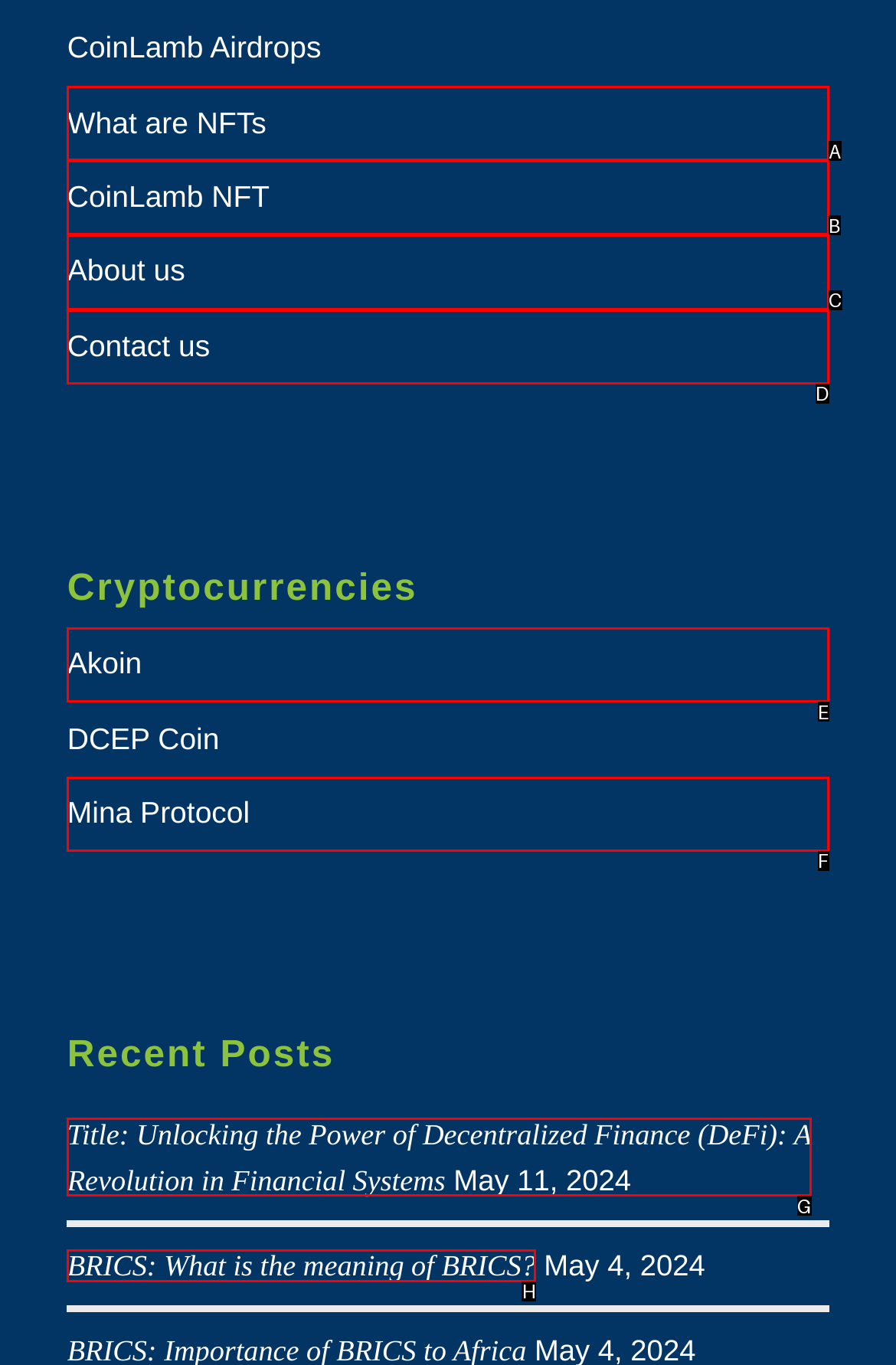Which lettered option matches the following description: Akoin
Provide the letter of the matching option directly.

E